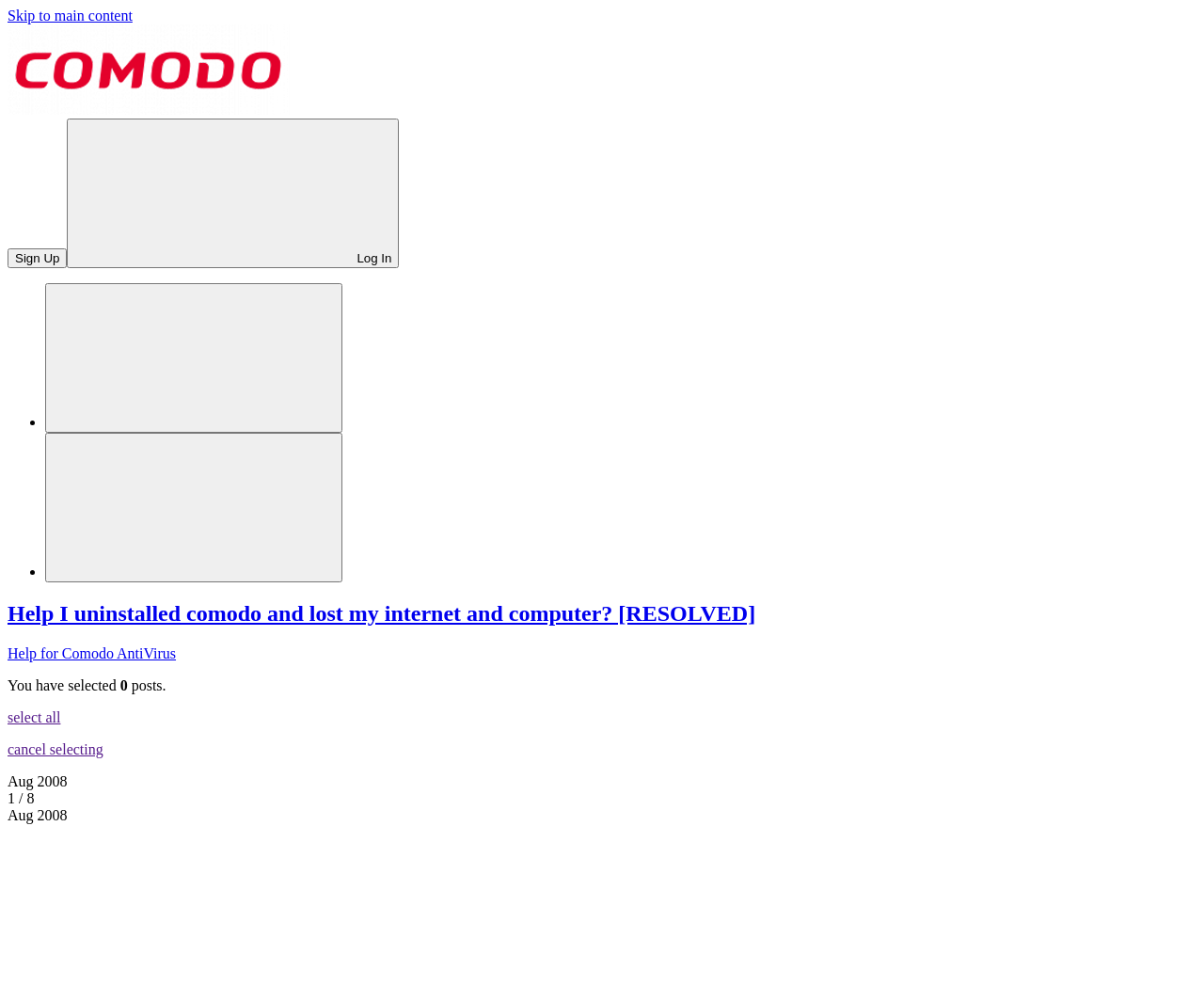Pinpoint the bounding box coordinates of the area that must be clicked to complete this instruction: "View the 'Help for Comodo AntiVirus' page".

[0.006, 0.645, 0.146, 0.661]